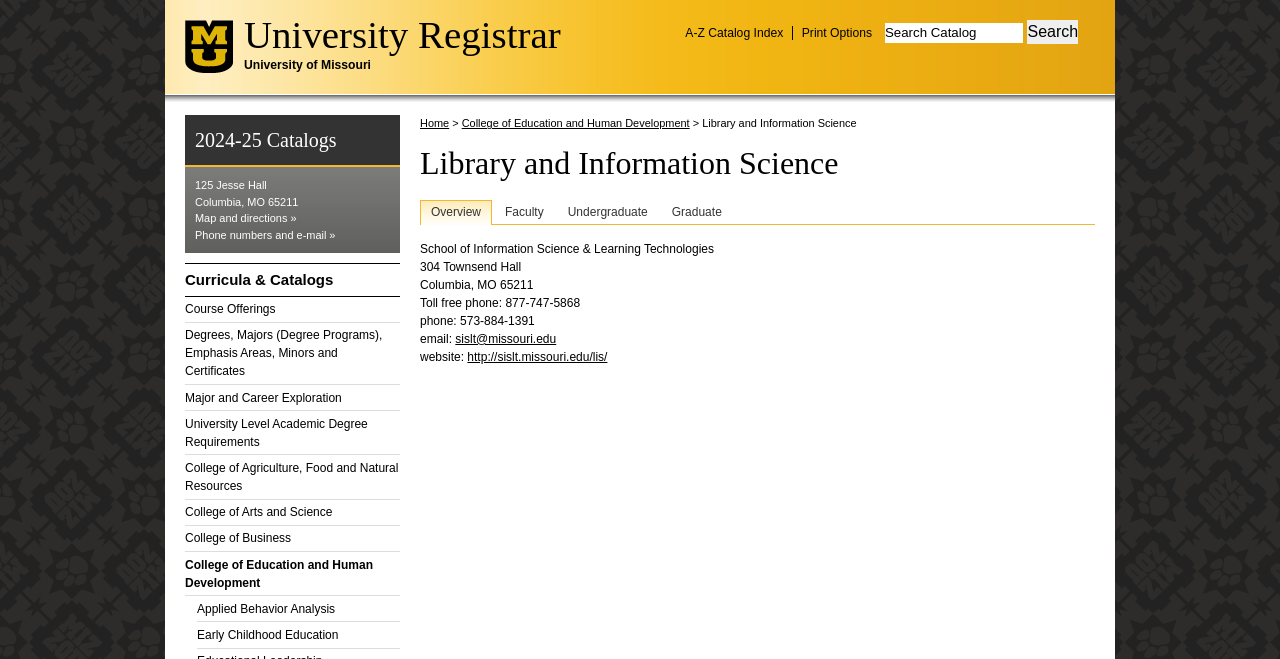Determine the bounding box coordinates for the area you should click to complete the following instruction: "Contact the School of Information Science & Learning Technologies".

[0.356, 0.503, 0.435, 0.525]